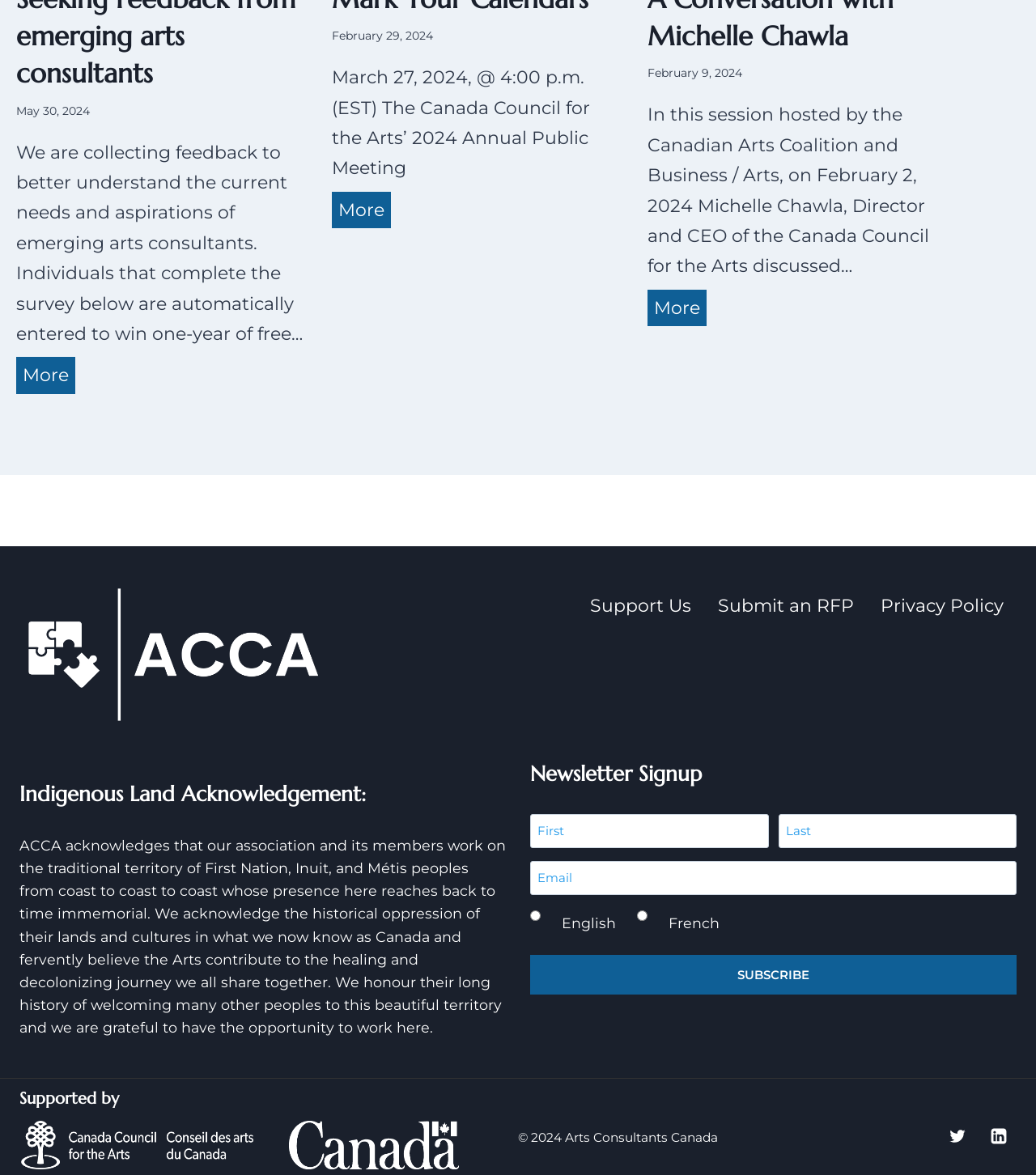Please identify the bounding box coordinates of the clickable element to fulfill the following instruction: "View the lectures on James Cahill’s website". The coordinates should be four float numbers between 0 and 1, i.e., [left, top, right, bottom].

None